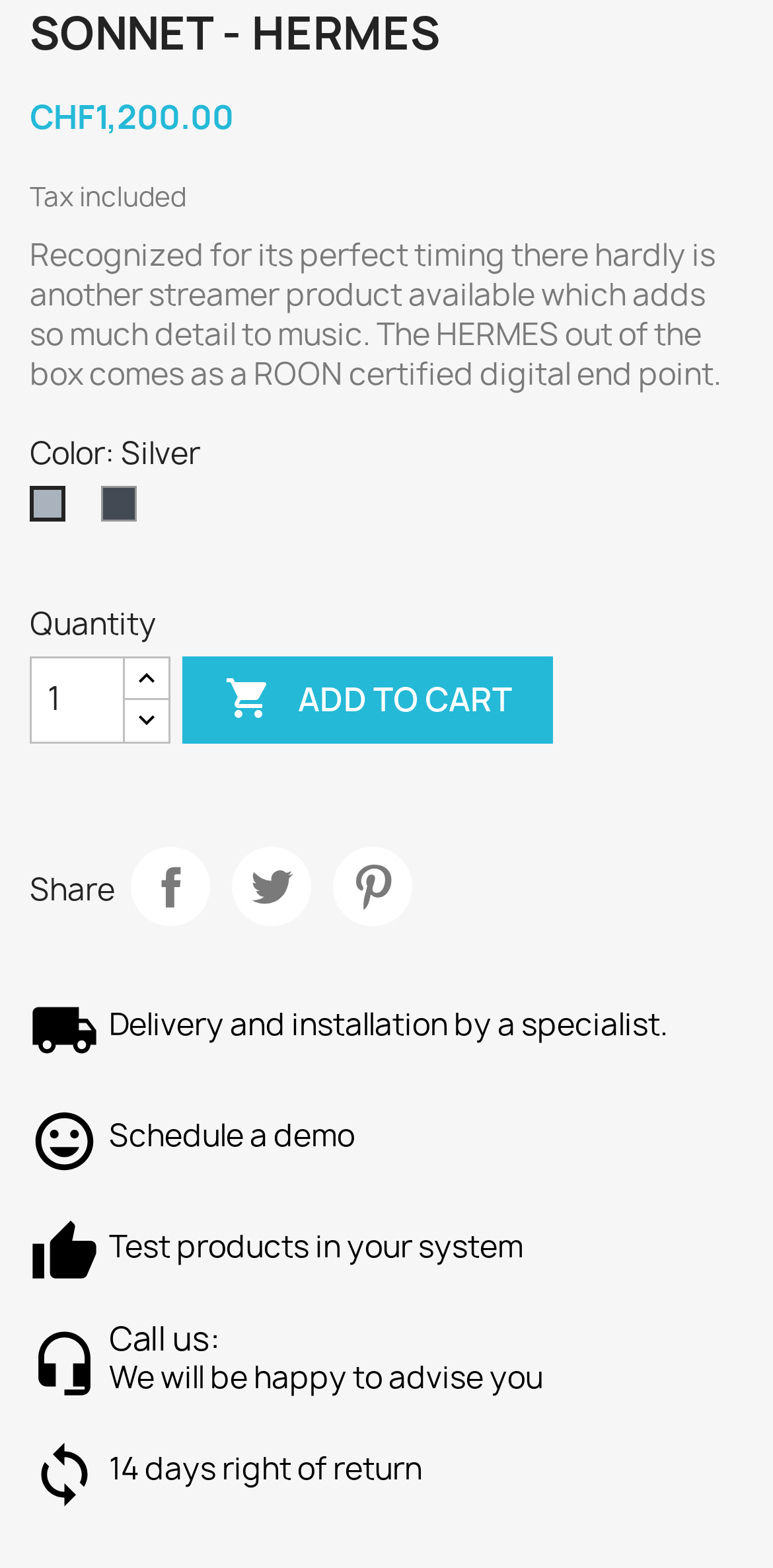Select the bounding box coordinates of the element I need to click to carry out the following instruction: "Schedule a demo for the product".

[0.141, 0.711, 0.459, 0.737]